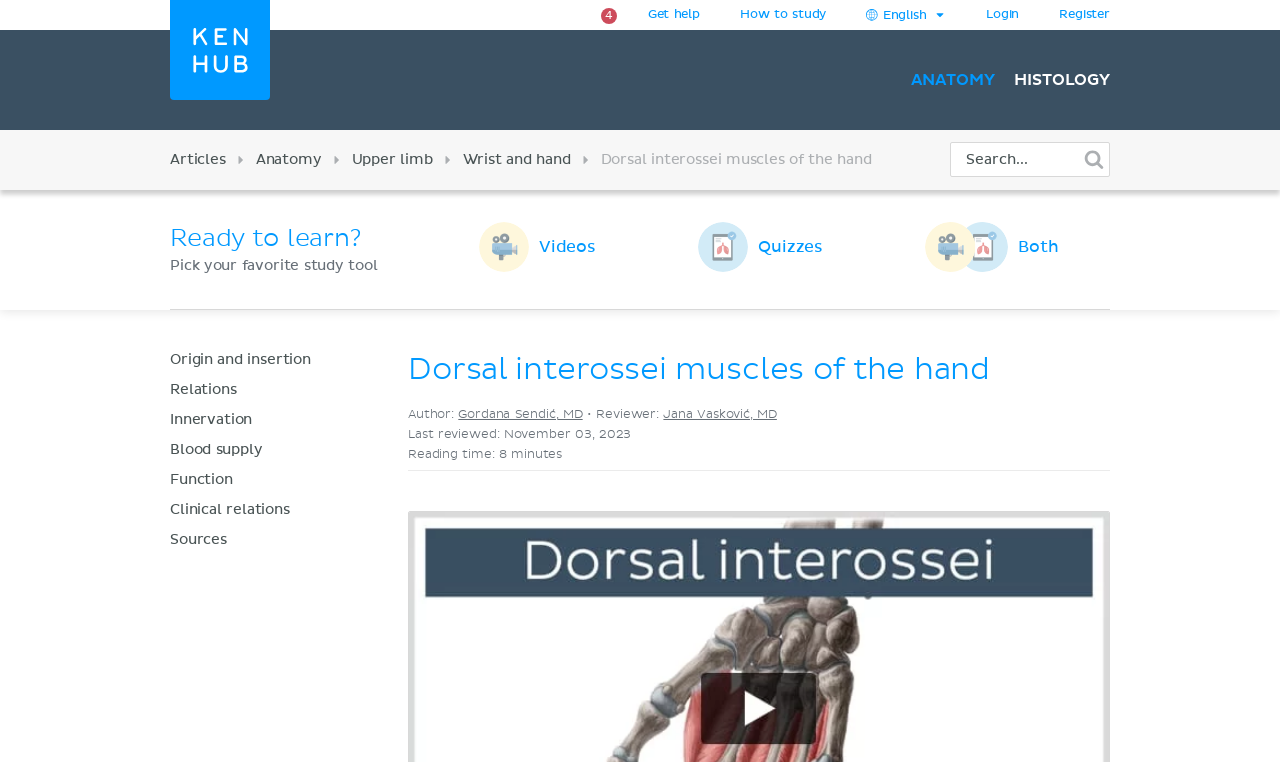Please identify the bounding box coordinates for the region that you need to click to follow this instruction: "Read about the function of dorsal interossei muscles".

[0.133, 0.621, 0.182, 0.64]